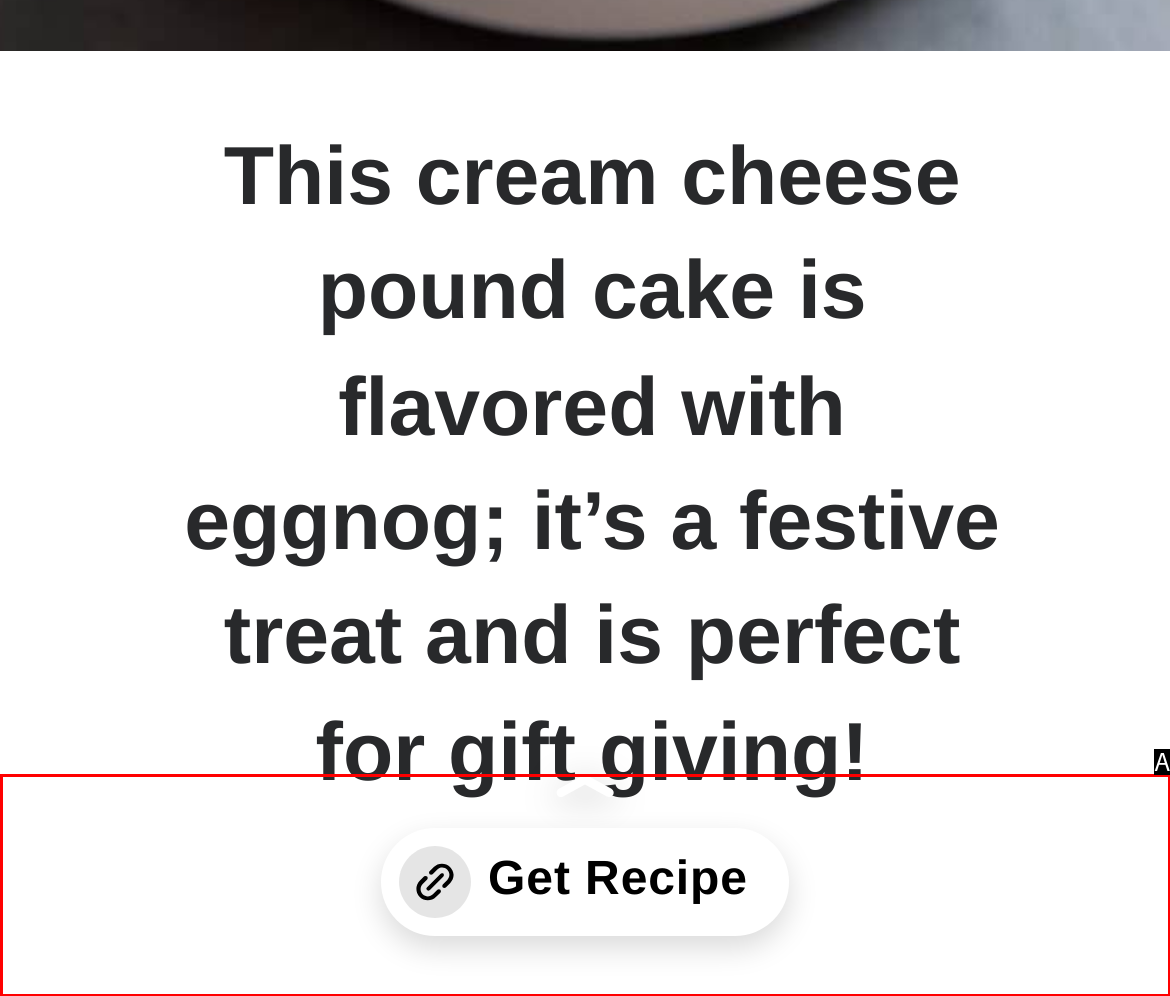Determine which option matches the element description: MORE
Answer using the letter of the correct option.

None